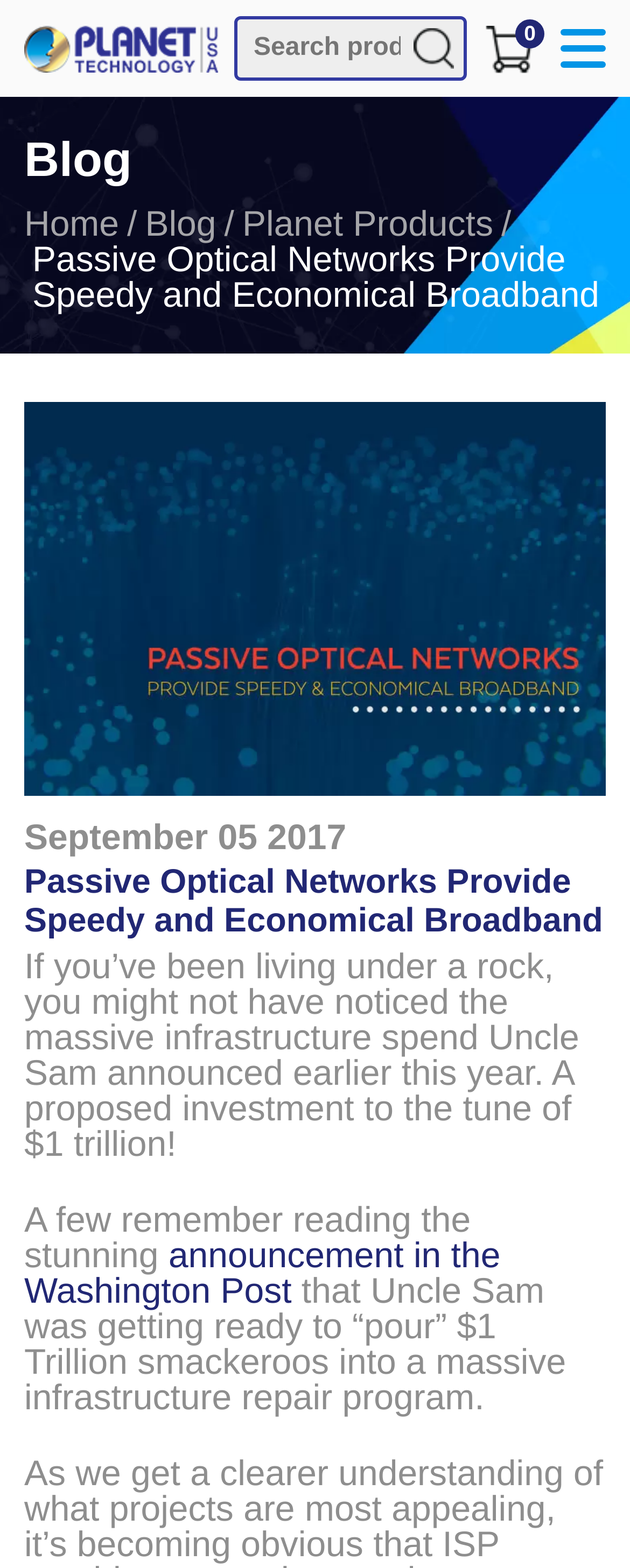Can you find the bounding box coordinates for the element that needs to be clicked to execute this instruction: "Click on the 'Cart 0' link"? The coordinates should be given as four float numbers between 0 and 1, i.e., [left, top, right, bottom].

[0.767, 0.012, 0.859, 0.049]